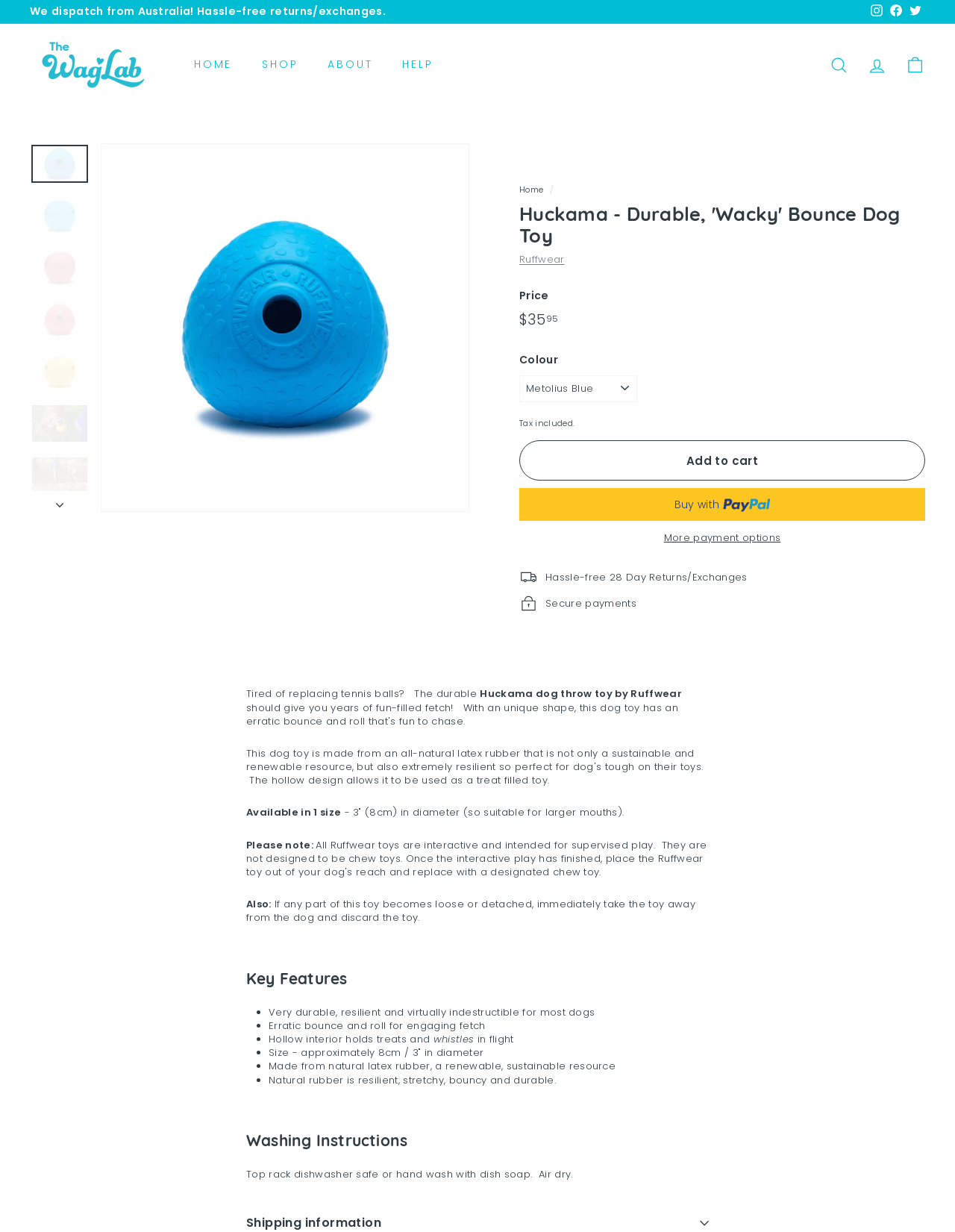Identify the coordinates of the bounding box for the element that must be clicked to accomplish the instruction: "Click the 'Buy now with PayPal' button".

[0.544, 0.396, 0.969, 0.423]